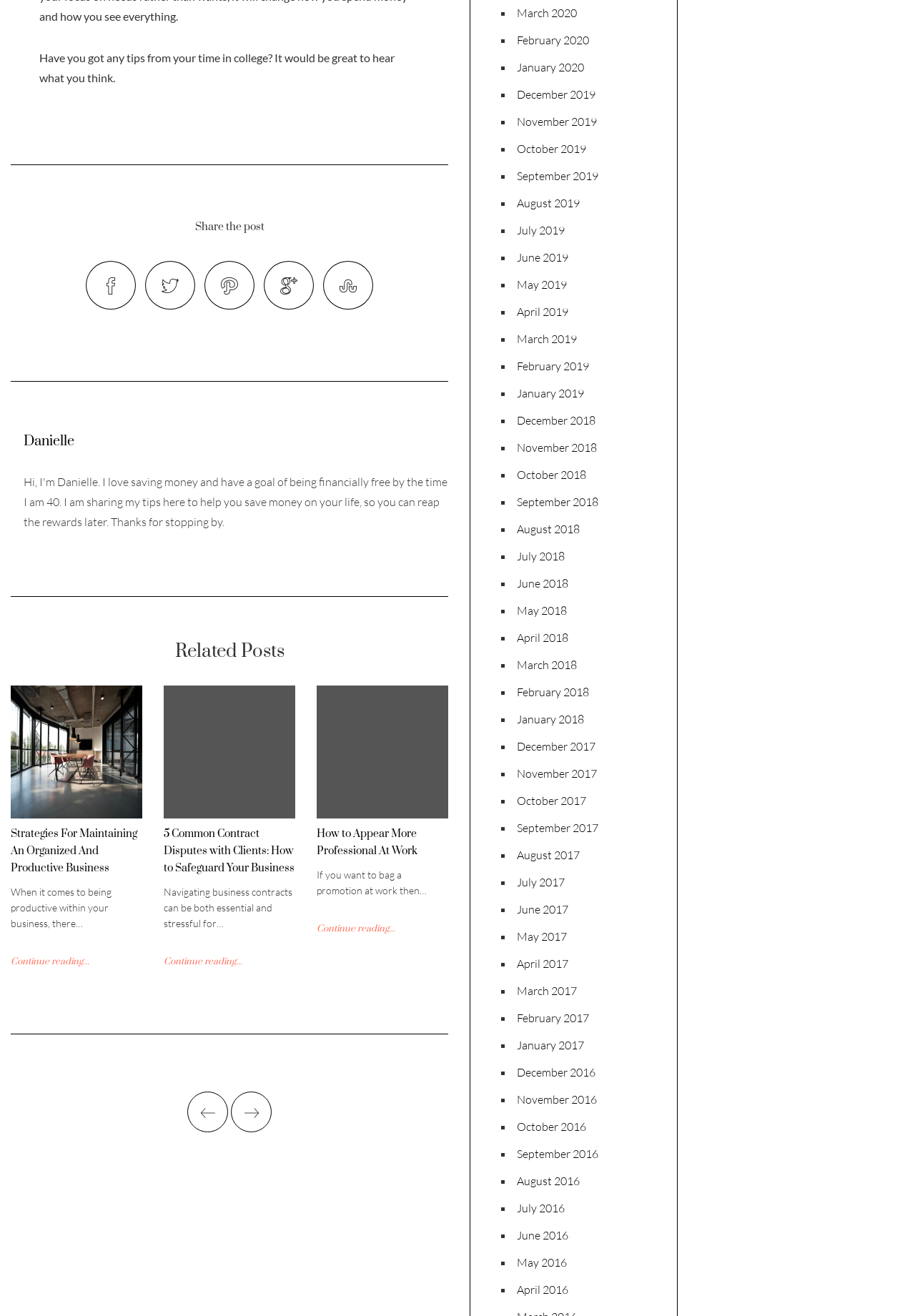Find the bounding box coordinates for the UI element that matches this description: "Danielle".

[0.026, 0.329, 0.081, 0.342]